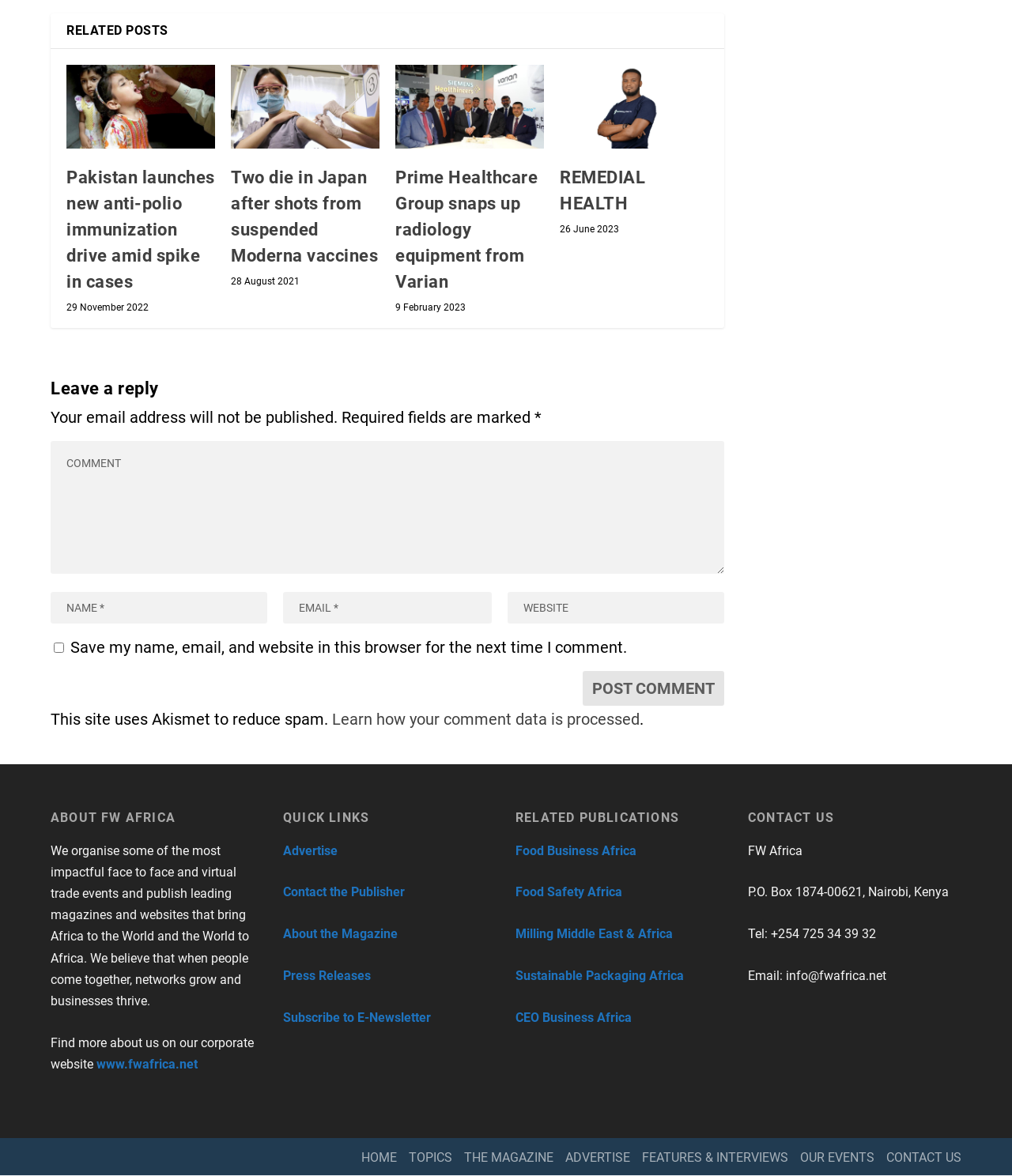Please predict the bounding box coordinates of the element's region where a click is necessary to complete the following instruction: "Click the 'CONTACT US' link". The coordinates should be represented by four float numbers between 0 and 1, i.e., [left, top, right, bottom].

[0.739, 0.677, 0.95, 0.688]